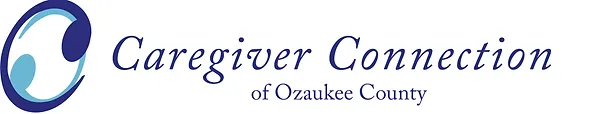What is the font style of the text 'Caregiver Connection'?
Using the image, elaborate on the answer with as much detail as possible.

The caption describes the font style of the text 'Caregiver Connection' as professional and elegant, indicating a clean and sophisticated design.